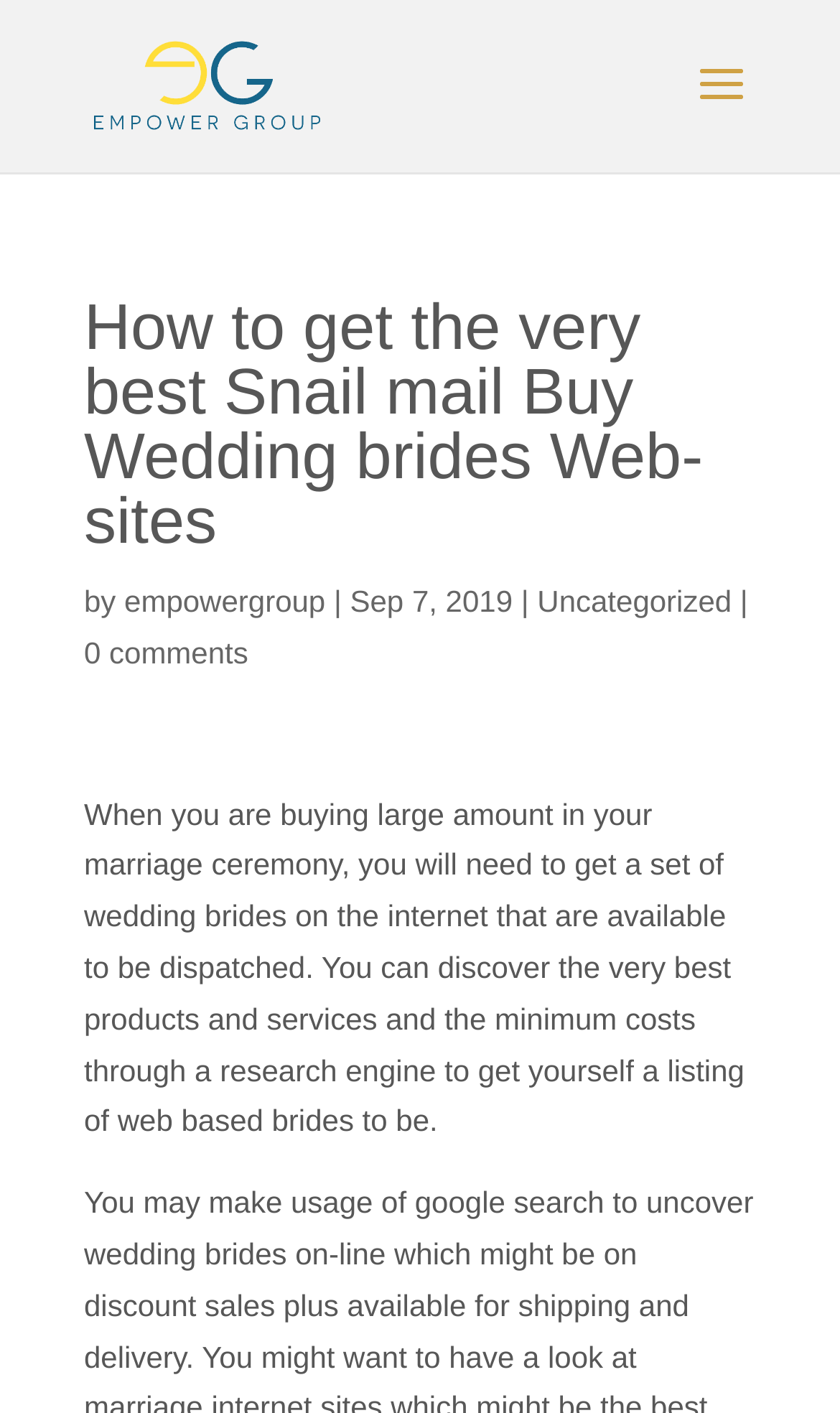Locate the bounding box of the UI element with the following description: "0 comments".

[0.1, 0.449, 0.296, 0.474]